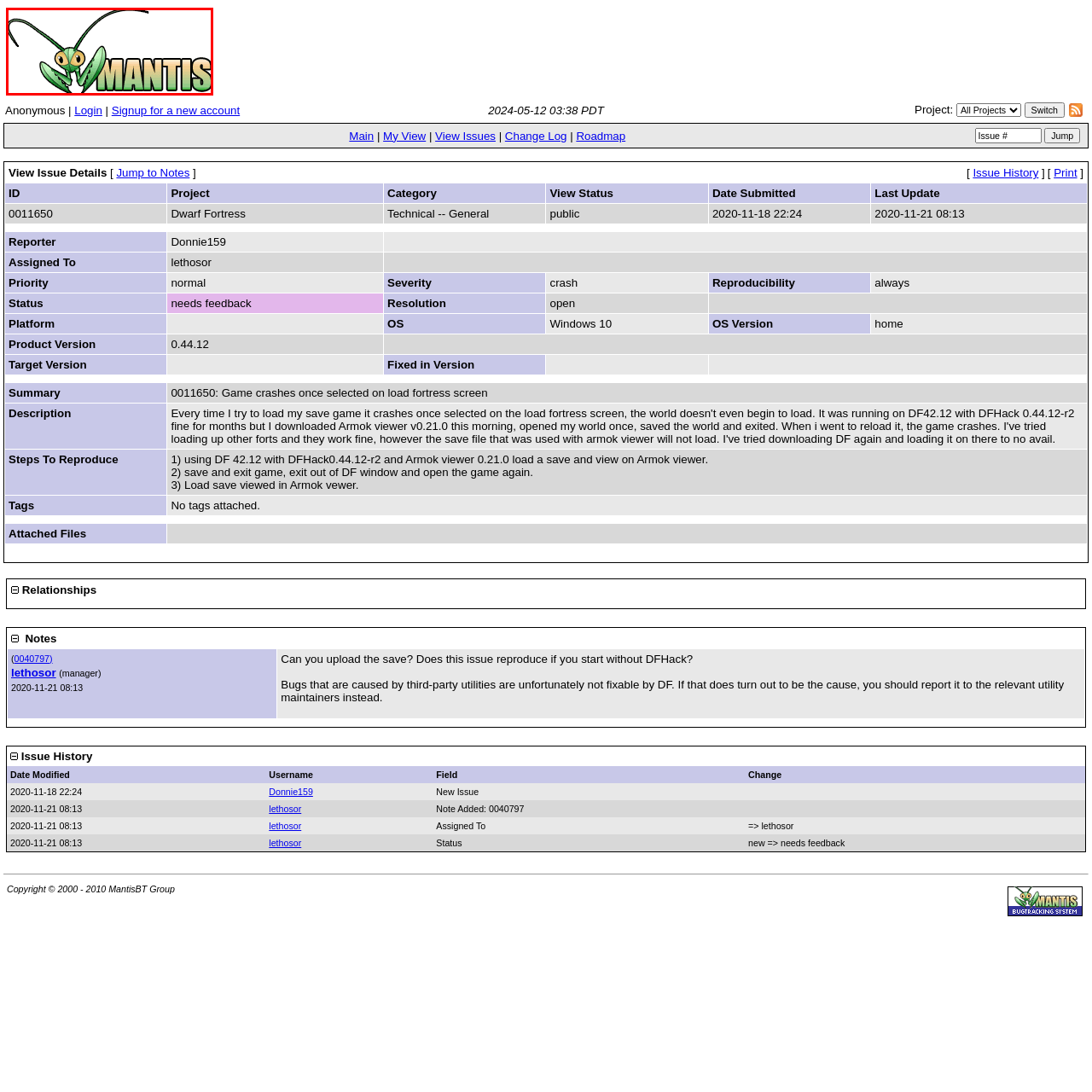Focus on the picture inside the red-framed area and provide a one-word or short phrase response to the following question:
What is the expression of the praying mantis character?

Cheerful